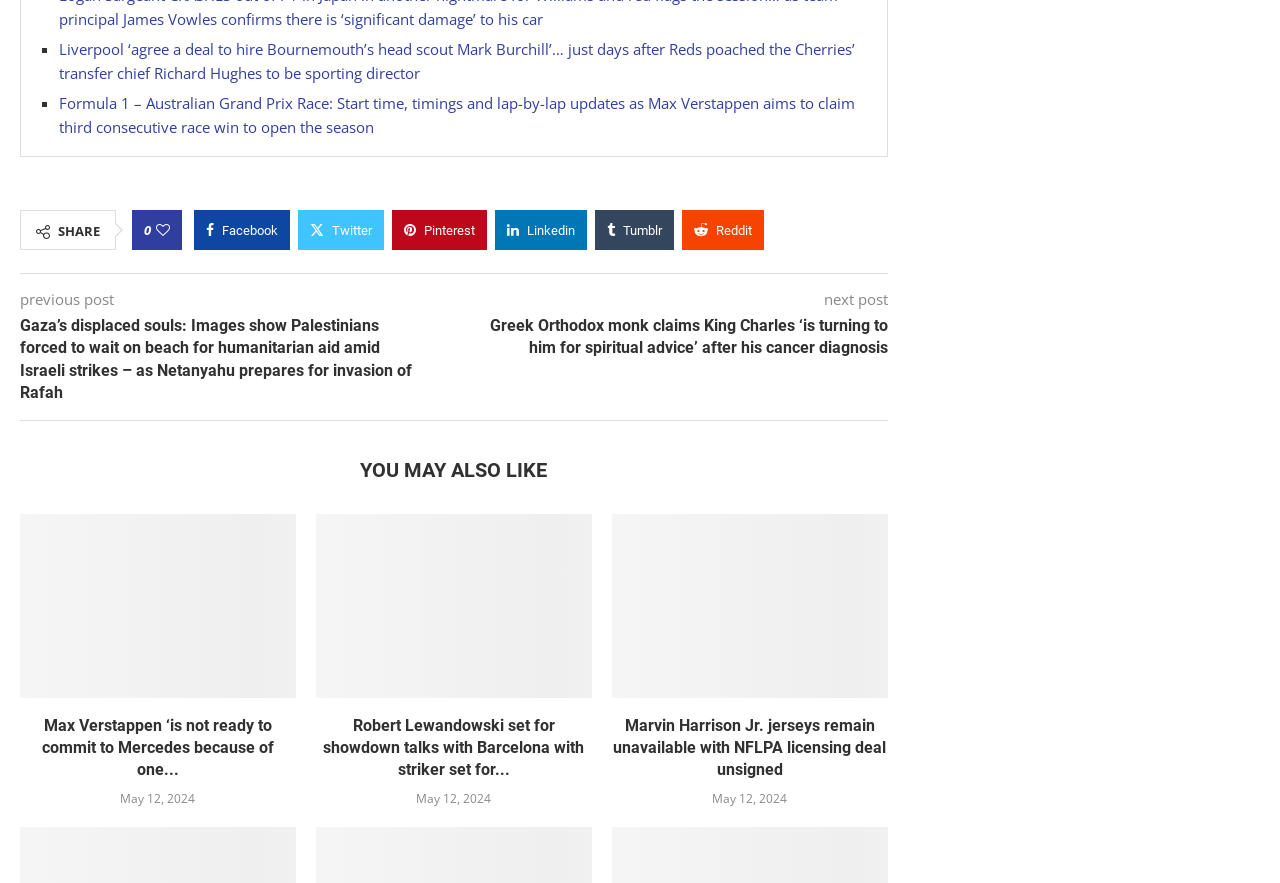Please provide a one-word or phrase answer to the question: 
What is the date of the news articles?

May 12, 2024